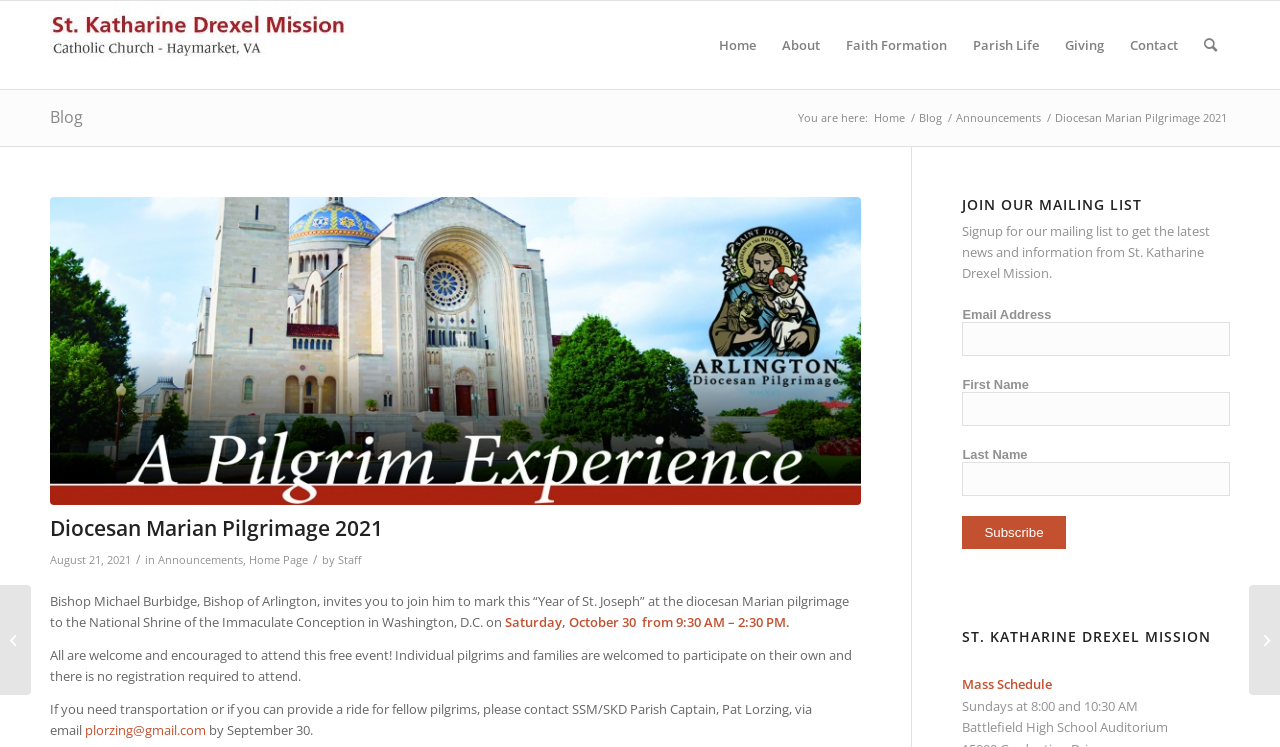Please identify the bounding box coordinates for the region that you need to click to follow this instruction: "Read the Diocesan Marian Pilgrimage 2021 announcement".

[0.039, 0.689, 0.673, 0.776]